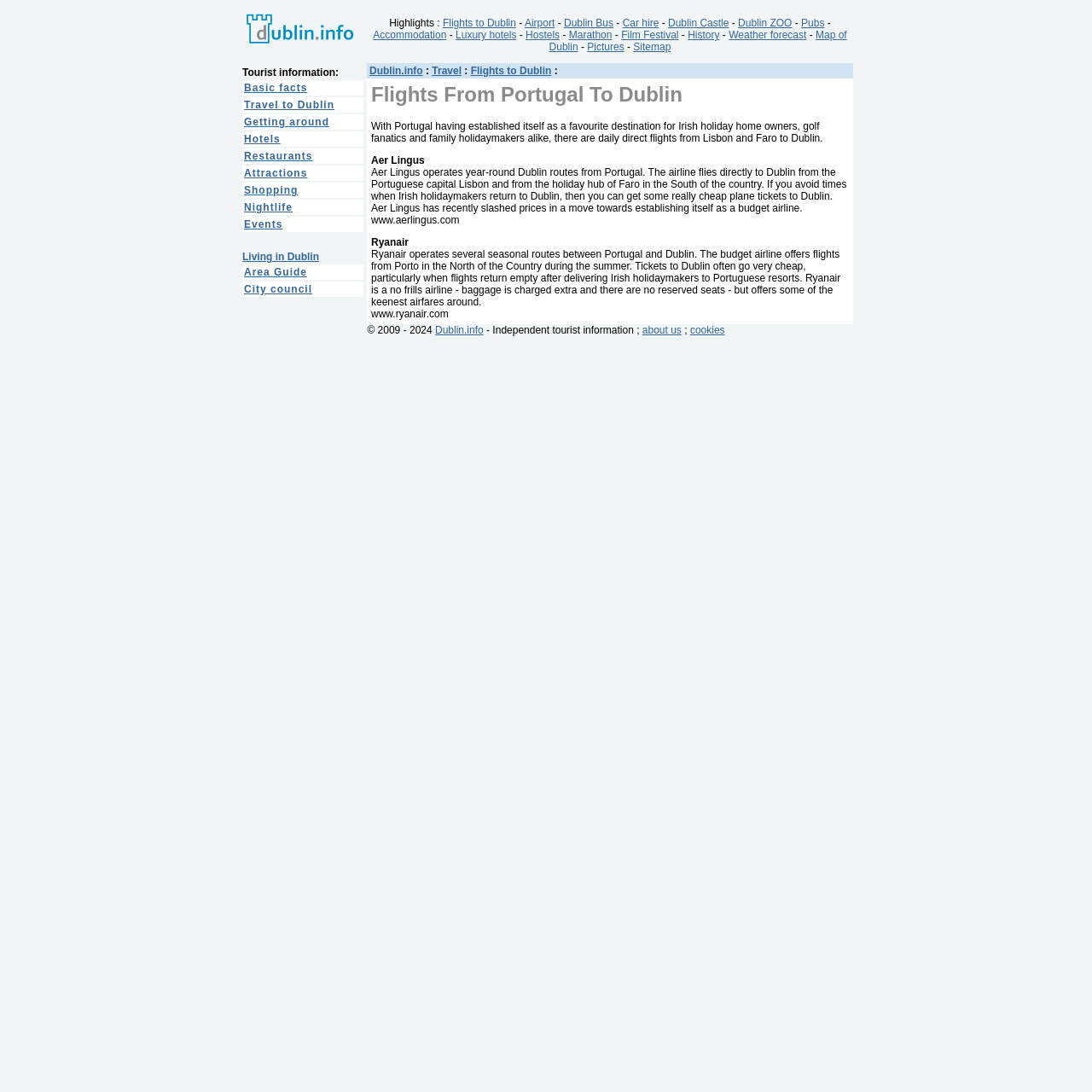Show the bounding box coordinates of the region that should be clicked to follow the instruction: "Check out Living in Dublin."

[0.222, 0.23, 0.292, 0.241]